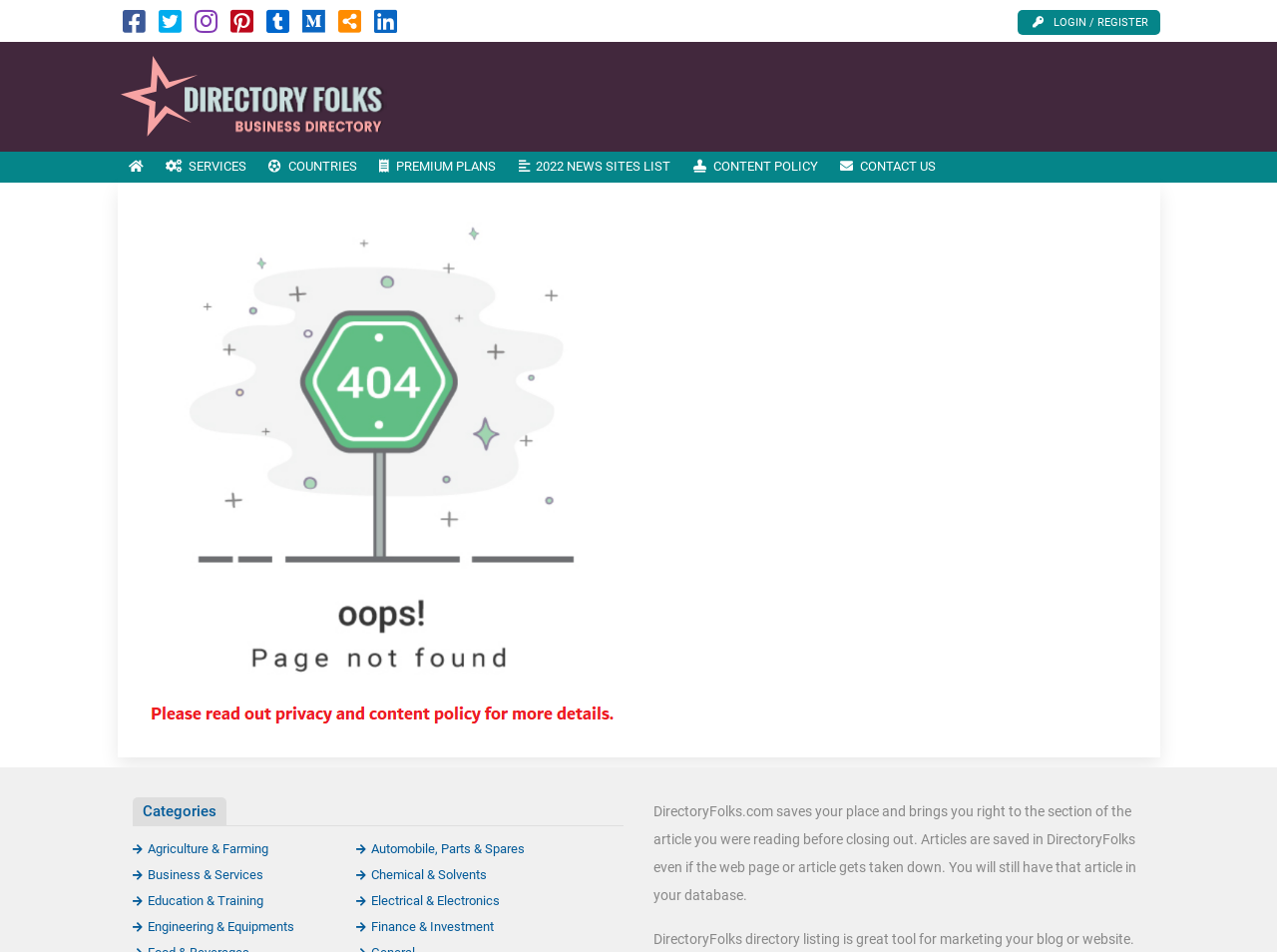How many categories are listed?
Based on the screenshot, provide a one-word or short-phrase response.

8